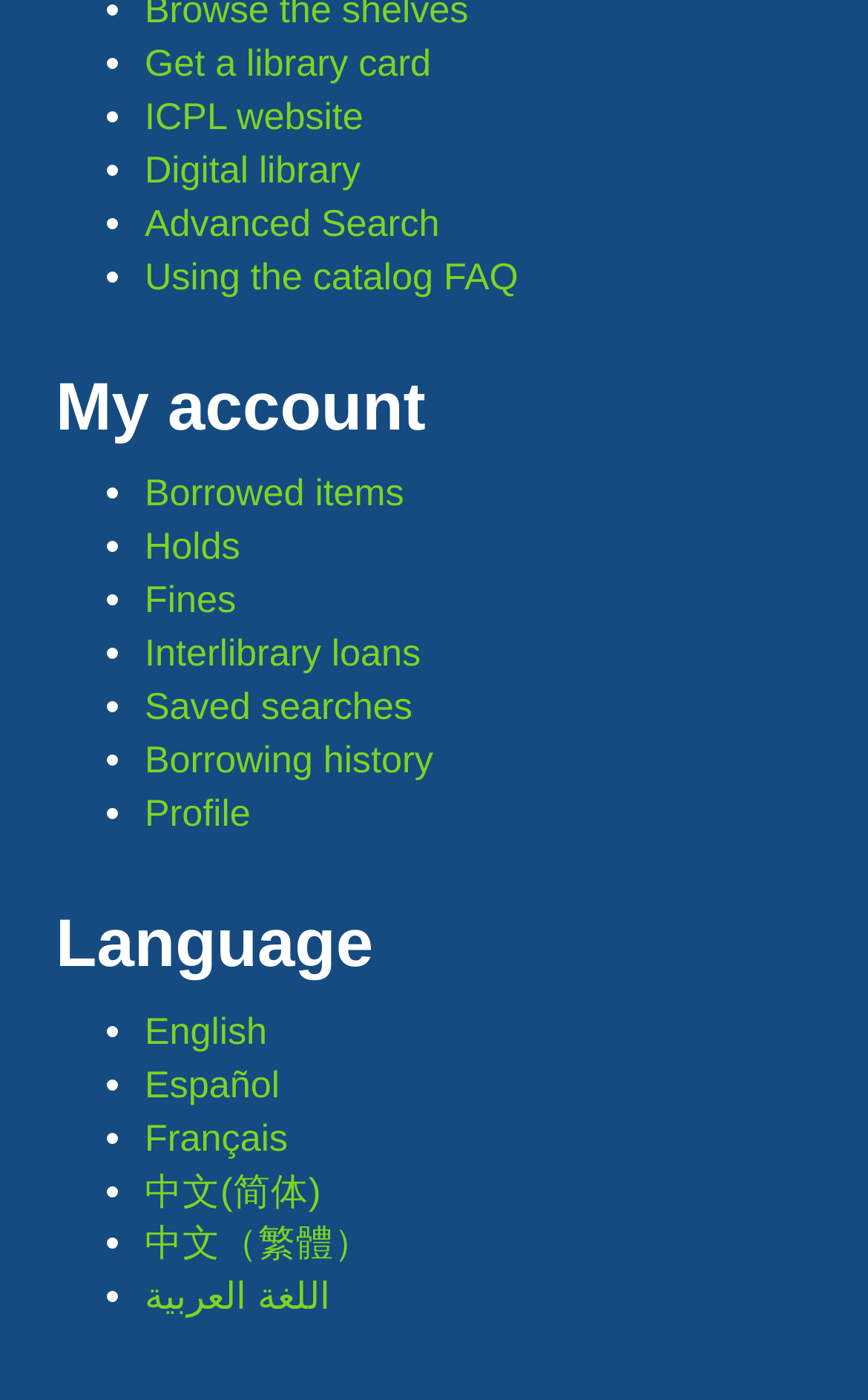How many headings are there on the webpage?
Give a thorough and detailed response to the question.

There are 2 headings on the webpage: 'Quick links' and 'My account'. These headings are located at the top and middle of the webpage, respectively, and are used to categorize the links below them.